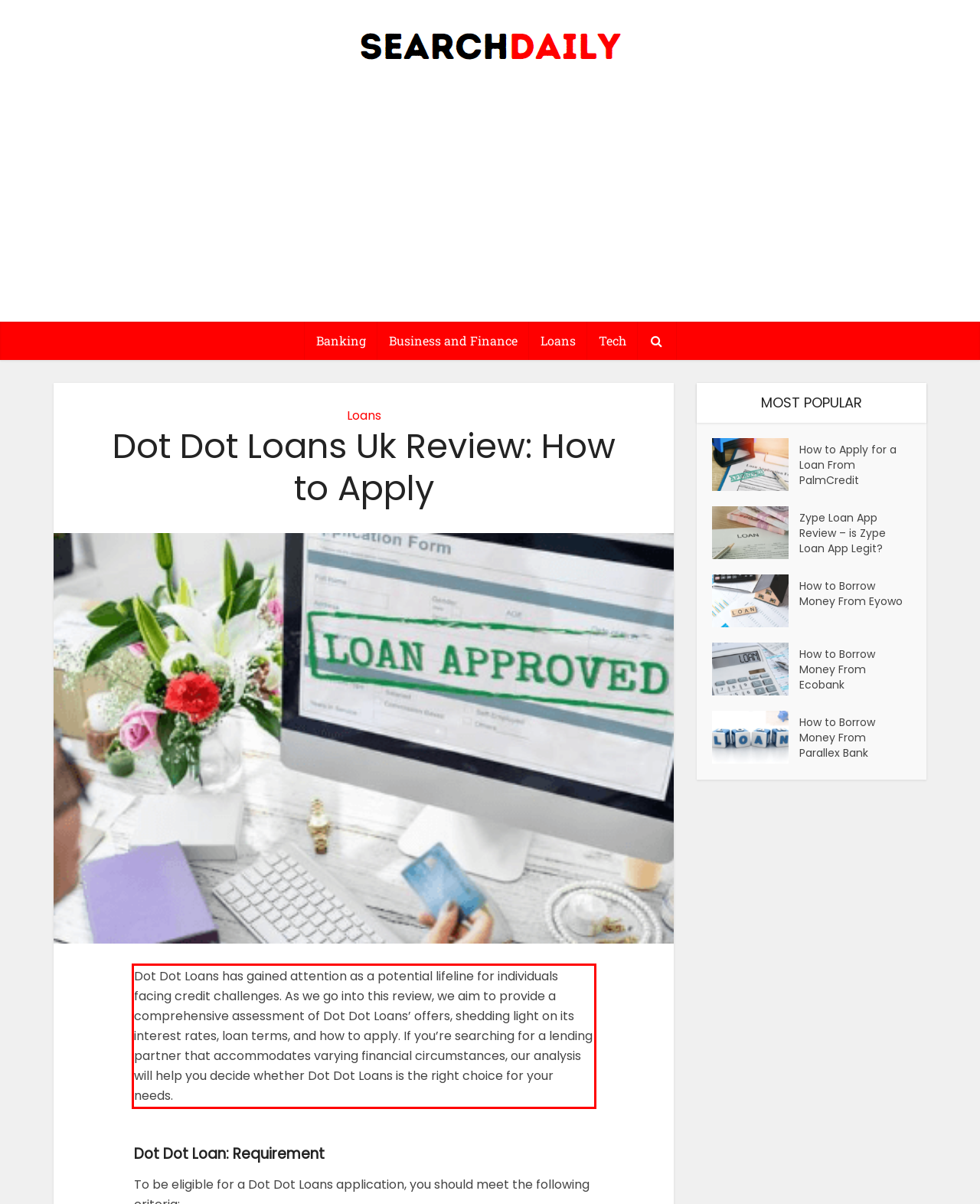Please perform OCR on the UI element surrounded by the red bounding box in the given webpage screenshot and extract its text content.

Dot Dot Loans has gained attention as a potential lifeline for individuals facing credit challenges. As we go into this review, we aim to provide a comprehensive assessment of Dot Dot Loans’ offers, shedding light on its interest rates, loan terms, and how to apply. If you’re searching for a lending partner that accommodates varying financial circumstances, our analysis will help you decide whether Dot Dot Loans is the right choice for your needs.